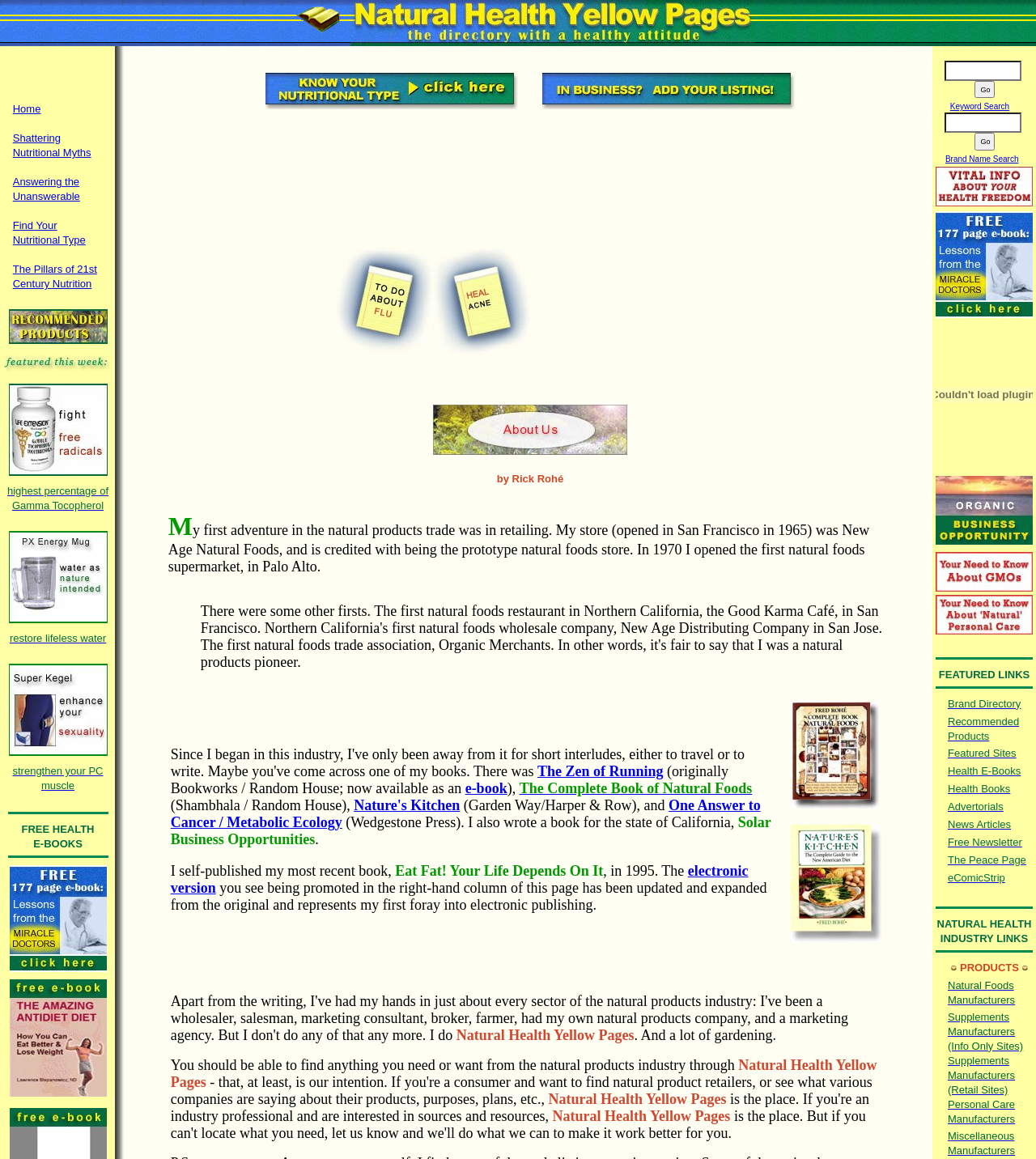Identify the bounding box of the UI element that matches this description: "e-book".

[0.449, 0.673, 0.49, 0.687]